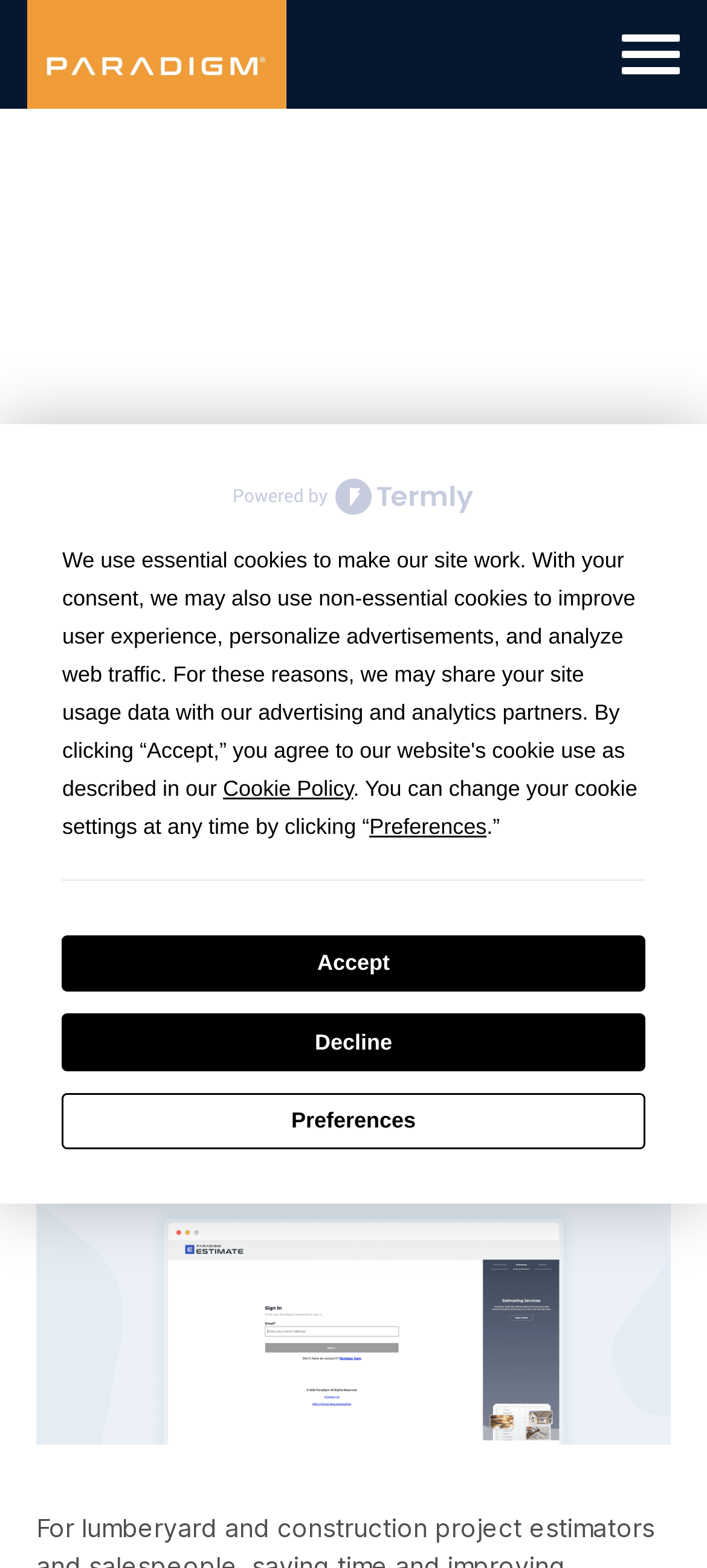Identify the bounding box coordinates of the section that should be clicked to achieve the task described: "Read the Organized Takeoff Software link".

[0.051, 0.838, 1.0, 0.857]